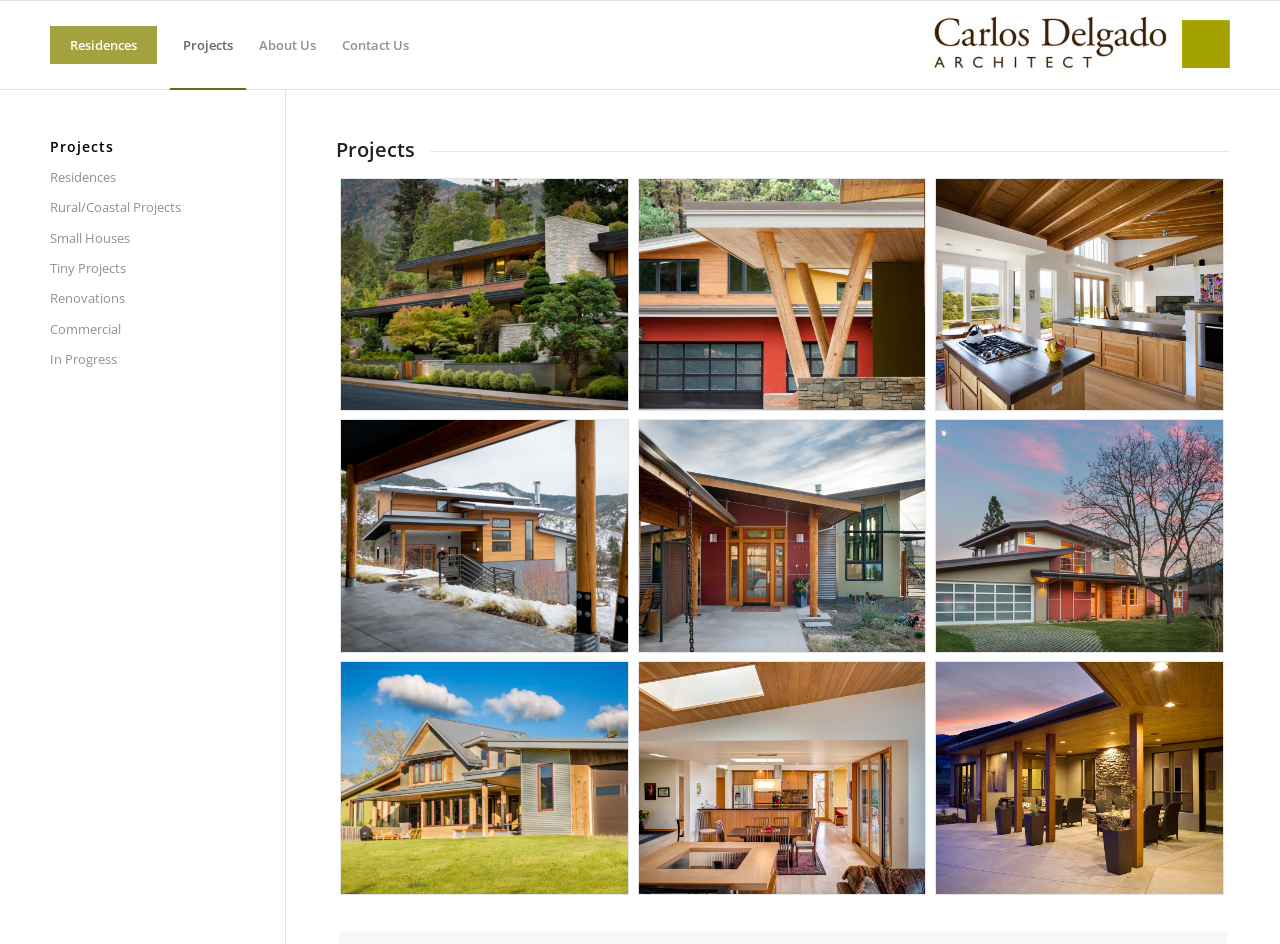Kindly determine the bounding box coordinates for the area that needs to be clicked to execute this instruction: "Go to the 'About Us' page".

[0.192, 0.001, 0.257, 0.094]